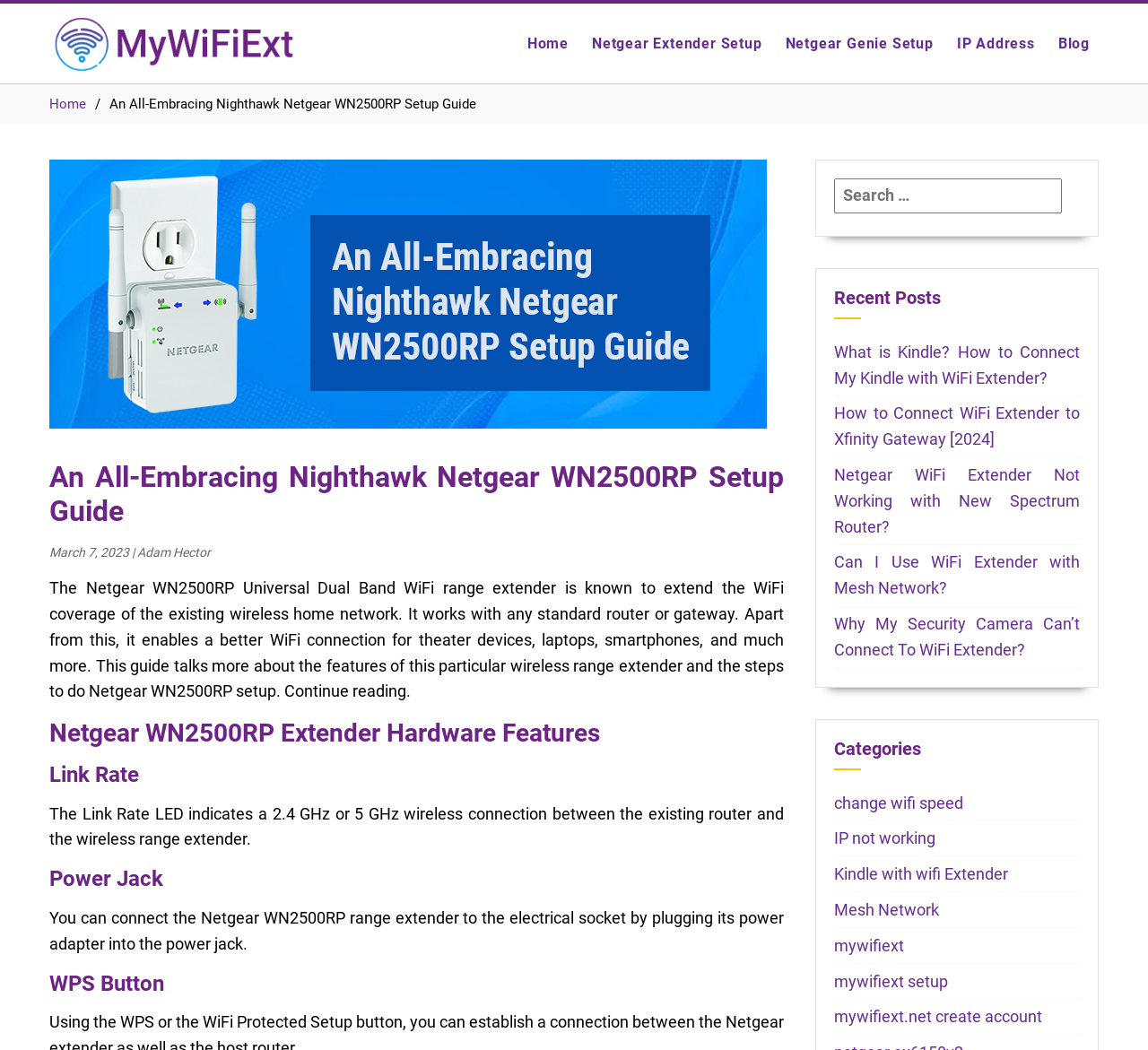Show the bounding box coordinates for the element that needs to be clicked to execute the following instruction: "Read the 'Netgear WN2500RP Extender Hardware Features' section". Provide the coordinates in the form of four float numbers between 0 and 1, i.e., [left, top, right, bottom].

[0.043, 0.684, 0.683, 0.713]